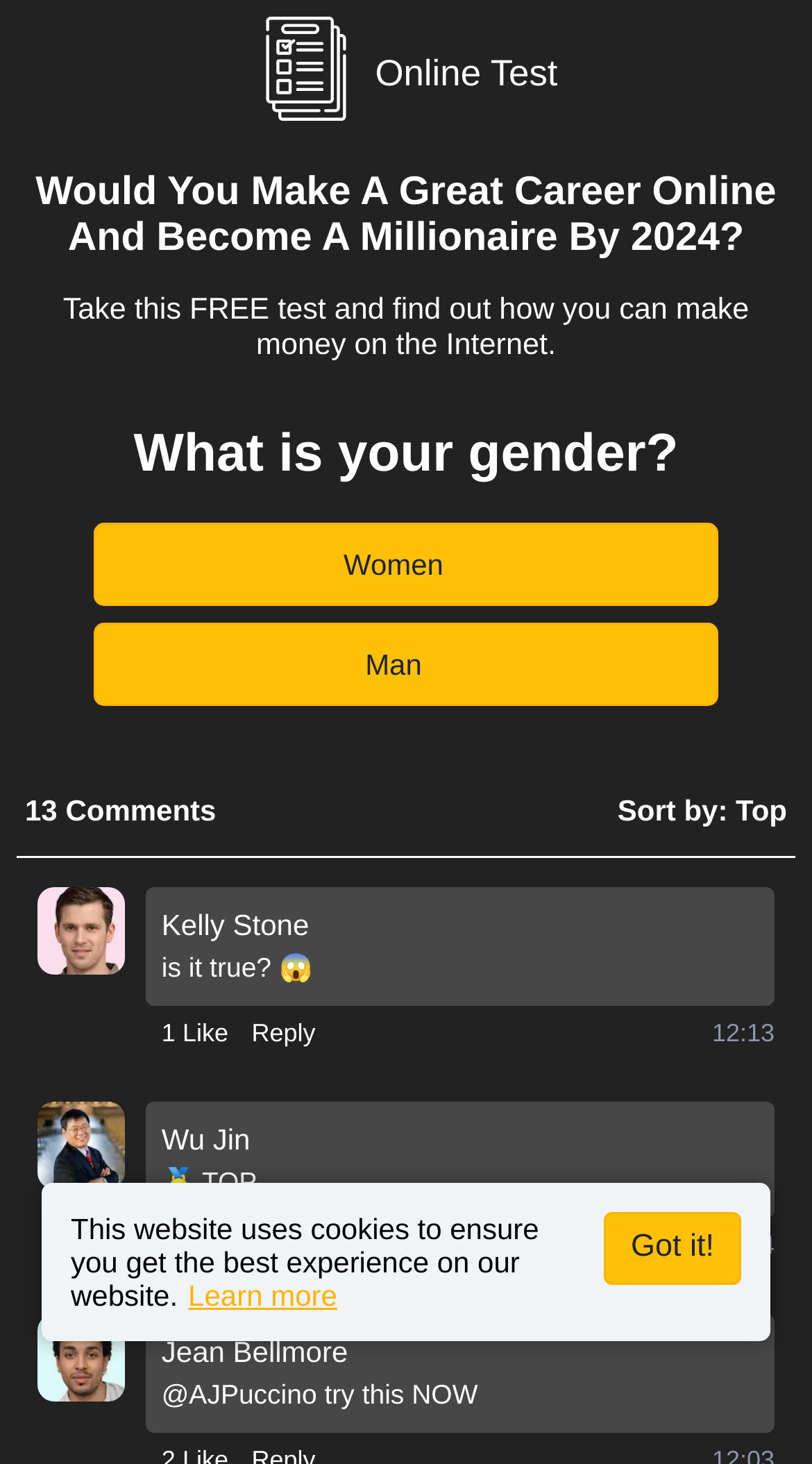Who is the person in the image?
Look at the image and respond to the question as thoroughly as possible.

The person in the image is Kelly Stone, which can be inferred from the image element with the description 'Kelly Stone'.